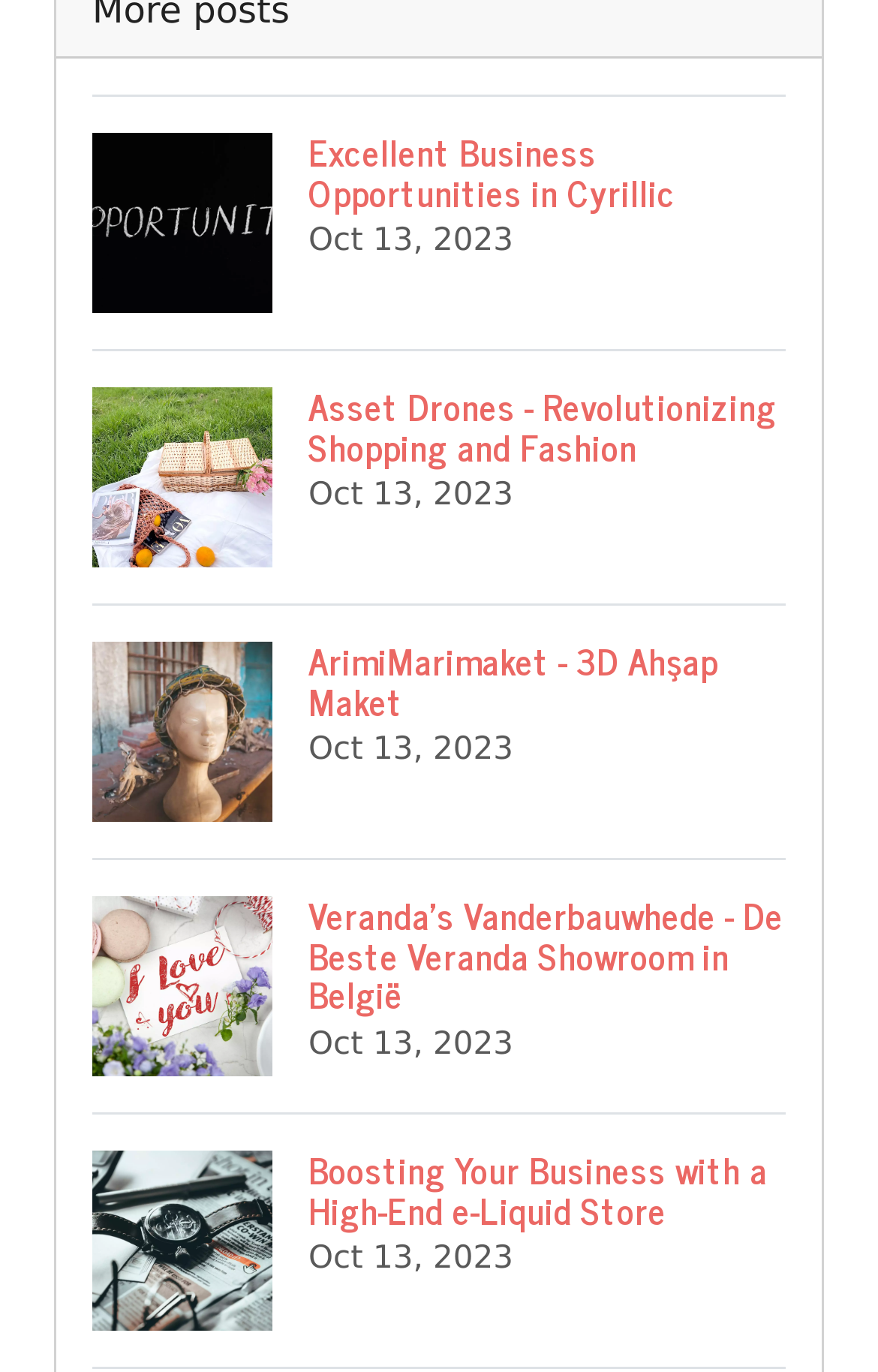What is the date of the 'Excellent Business Opportunities in Cyrillic' article?
From the image, provide a succinct answer in one word or a short phrase.

Oct 13, 2023